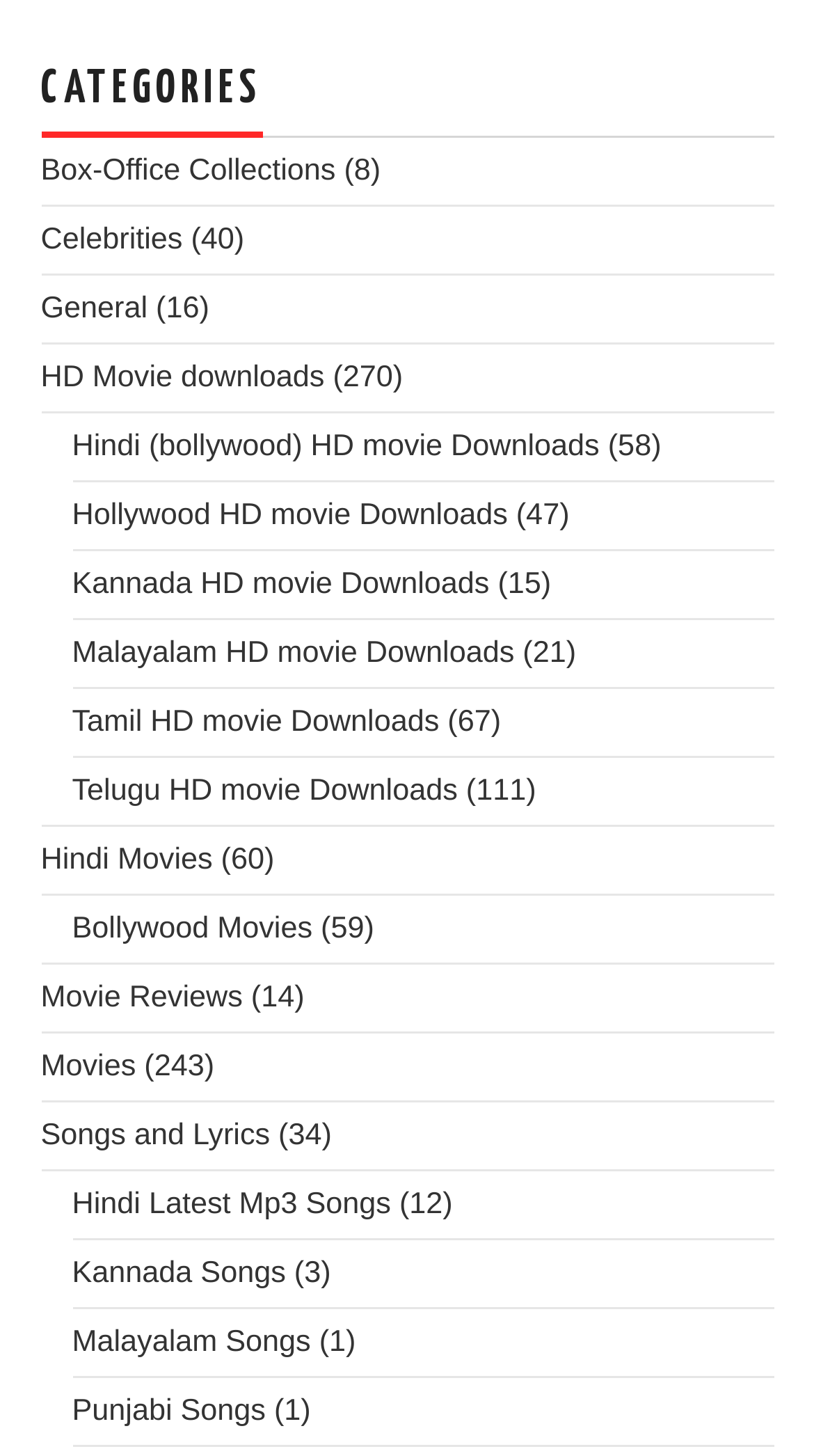Locate the bounding box coordinates of the UI element described by: "Hindi (bollywood) HD movie Downloads". Provide the coordinates as four float numbers between 0 and 1, formatted as [left, top, right, bottom].

[0.088, 0.295, 0.737, 0.318]